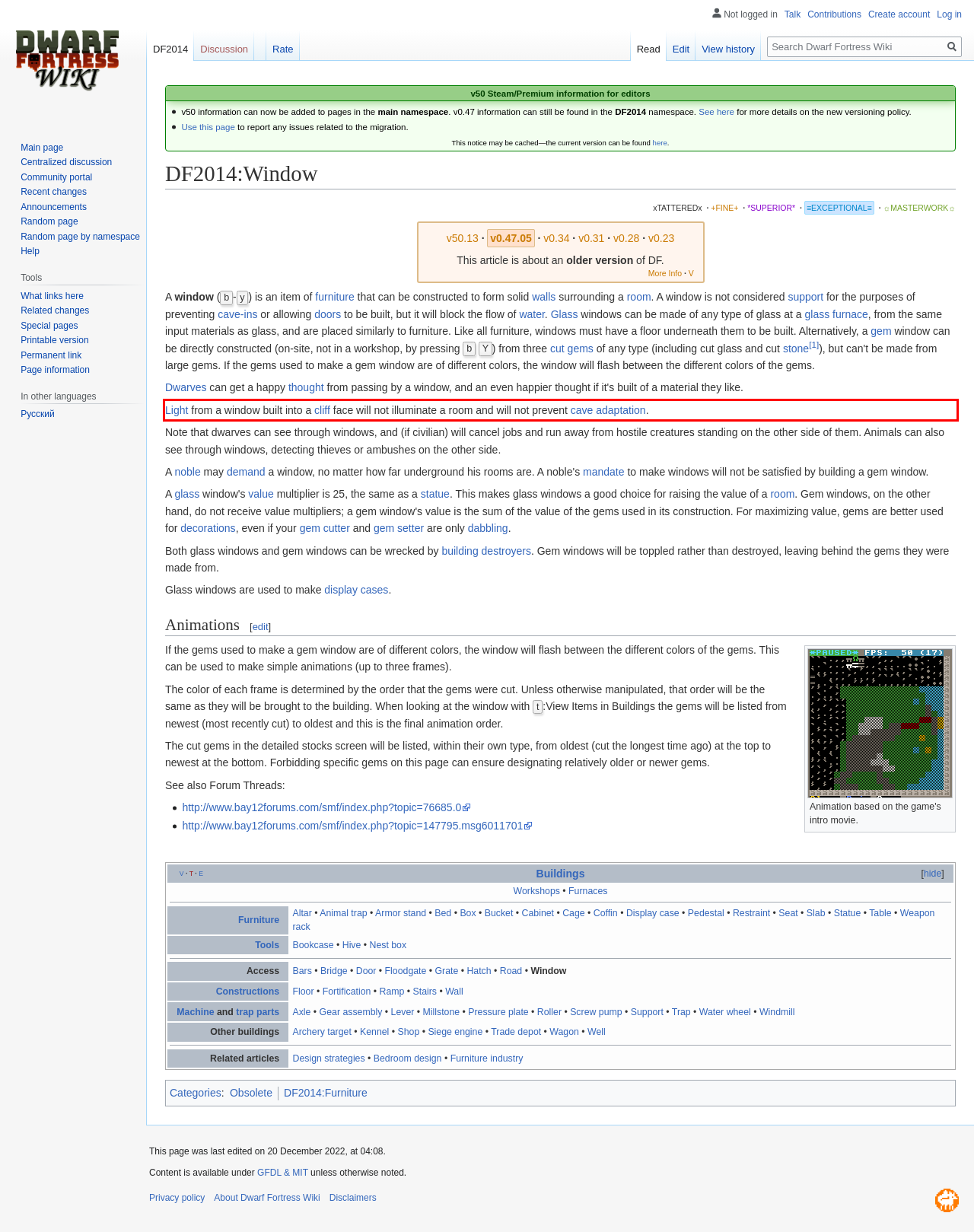Look at the provided screenshot of the webpage and perform OCR on the text within the red bounding box.

Light from a window built into a cliff face will not illuminate a room and will not prevent cave adaptation.